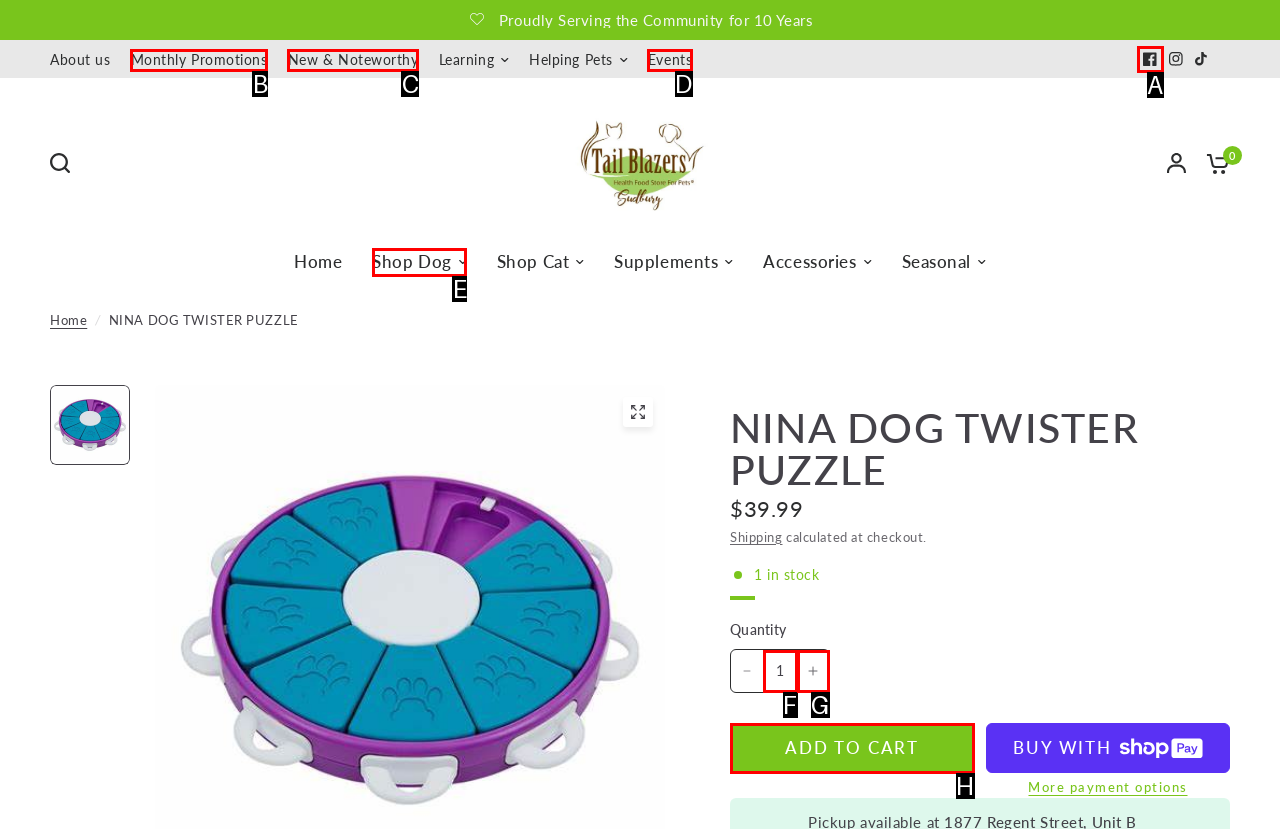Figure out which option to click to perform the following task: Increase the quantity of 'NINA DOG TWISTER PUZZLE'
Provide the letter of the correct option in your response.

G